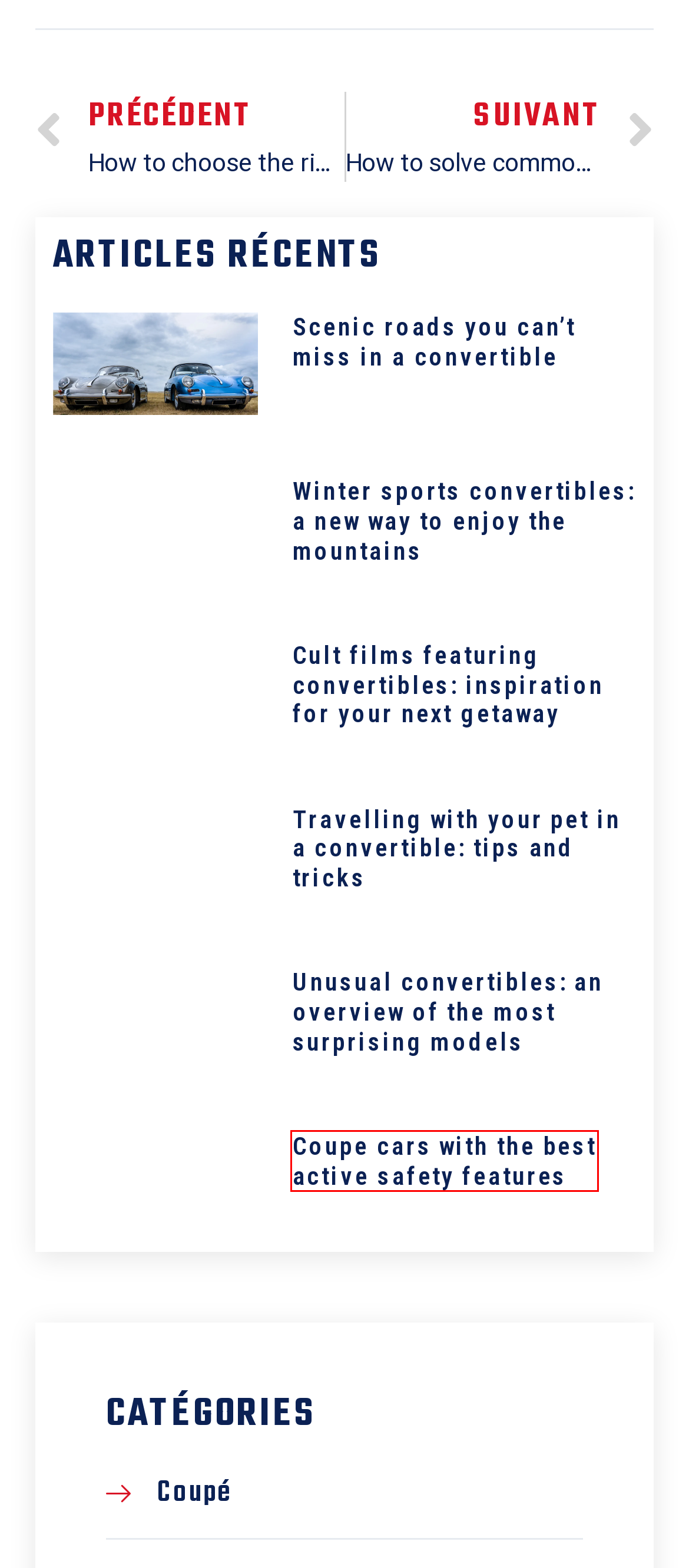You have a screenshot of a webpage with a red rectangle bounding box around an element. Identify the best matching webpage description for the new page that appears after clicking the element in the bounding box. The descriptions are:
A. Unusual convertibles: an overview of the most surprising models
B. Cult films featuring convertibles: inspiration for your next getaway
C. Coupé
D. How to solve common starting problems on your sedan?
E. Coupe cars with the best active safety features
F. Winter sports convertibles: a new way to enjoy the mountains
G. Travelling with your pet in a convertible: tips and tricks
H. Scenic roads you can't miss in a convertible

E